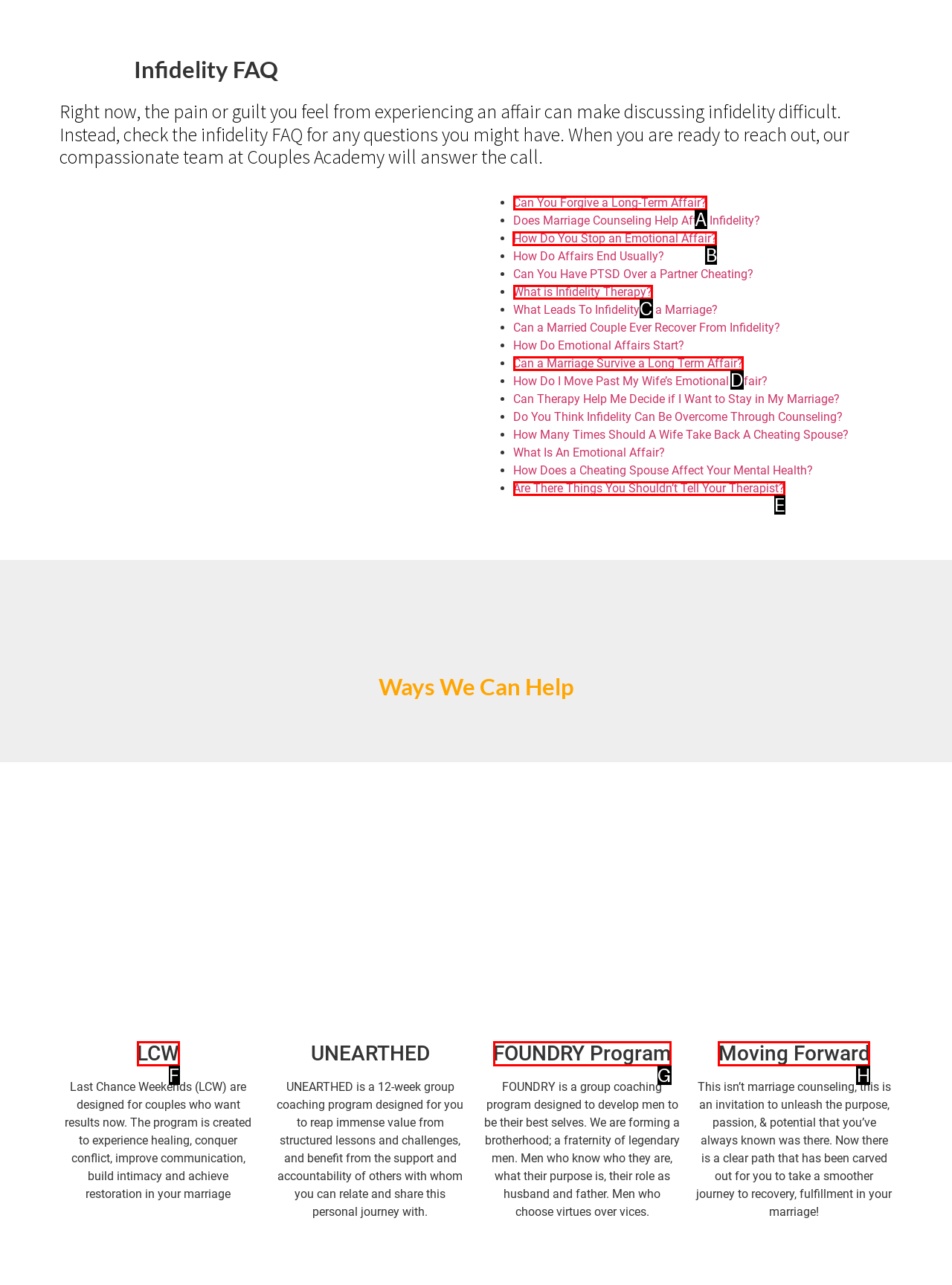Identify the letter of the UI element you need to select to accomplish the task: Check 'How Do You Stop an Emotional Affair?'.
Respond with the option's letter from the given choices directly.

B